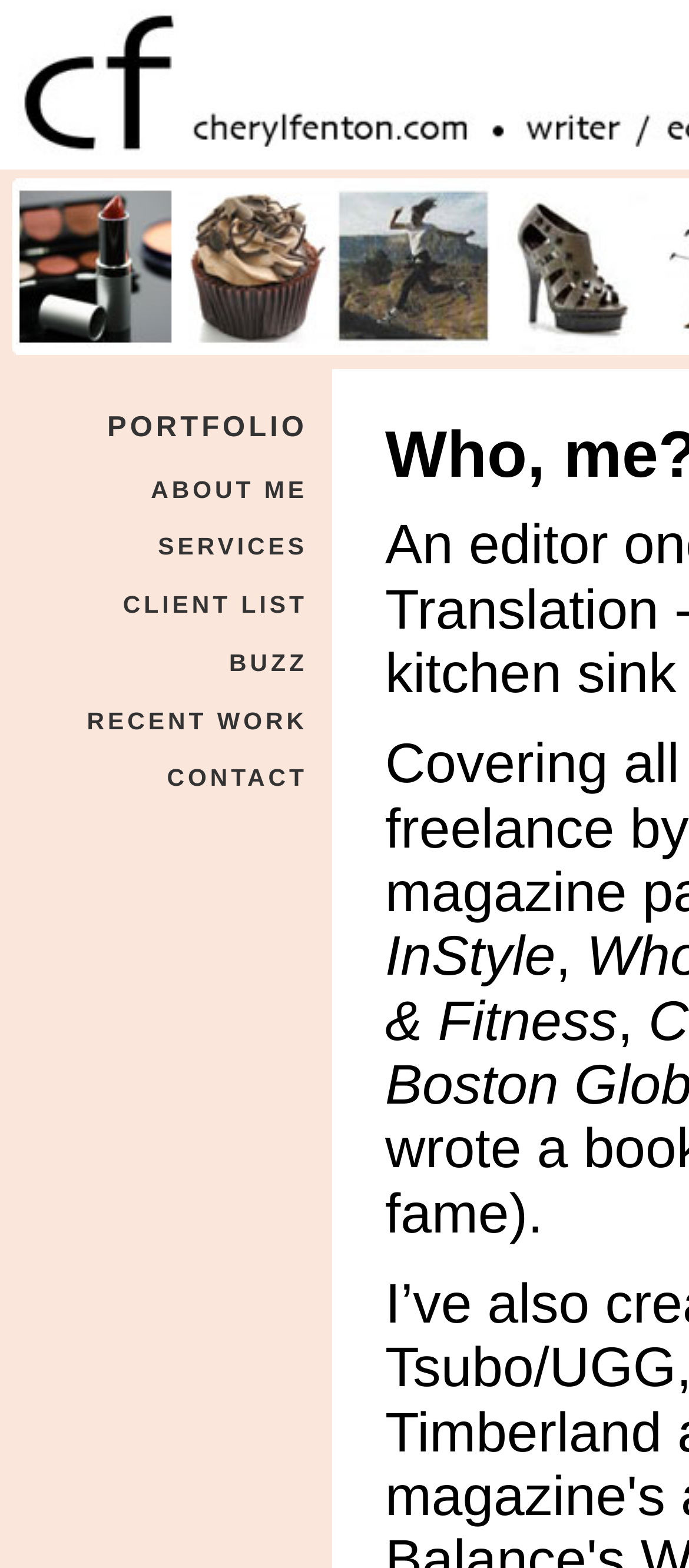Locate the bounding box coordinates of the element that needs to be clicked to carry out the instruction: "explore services offered". The coordinates should be given as four float numbers ranging from 0 to 1, i.e., [left, top, right, bottom].

[0.219, 0.336, 0.456, 0.362]